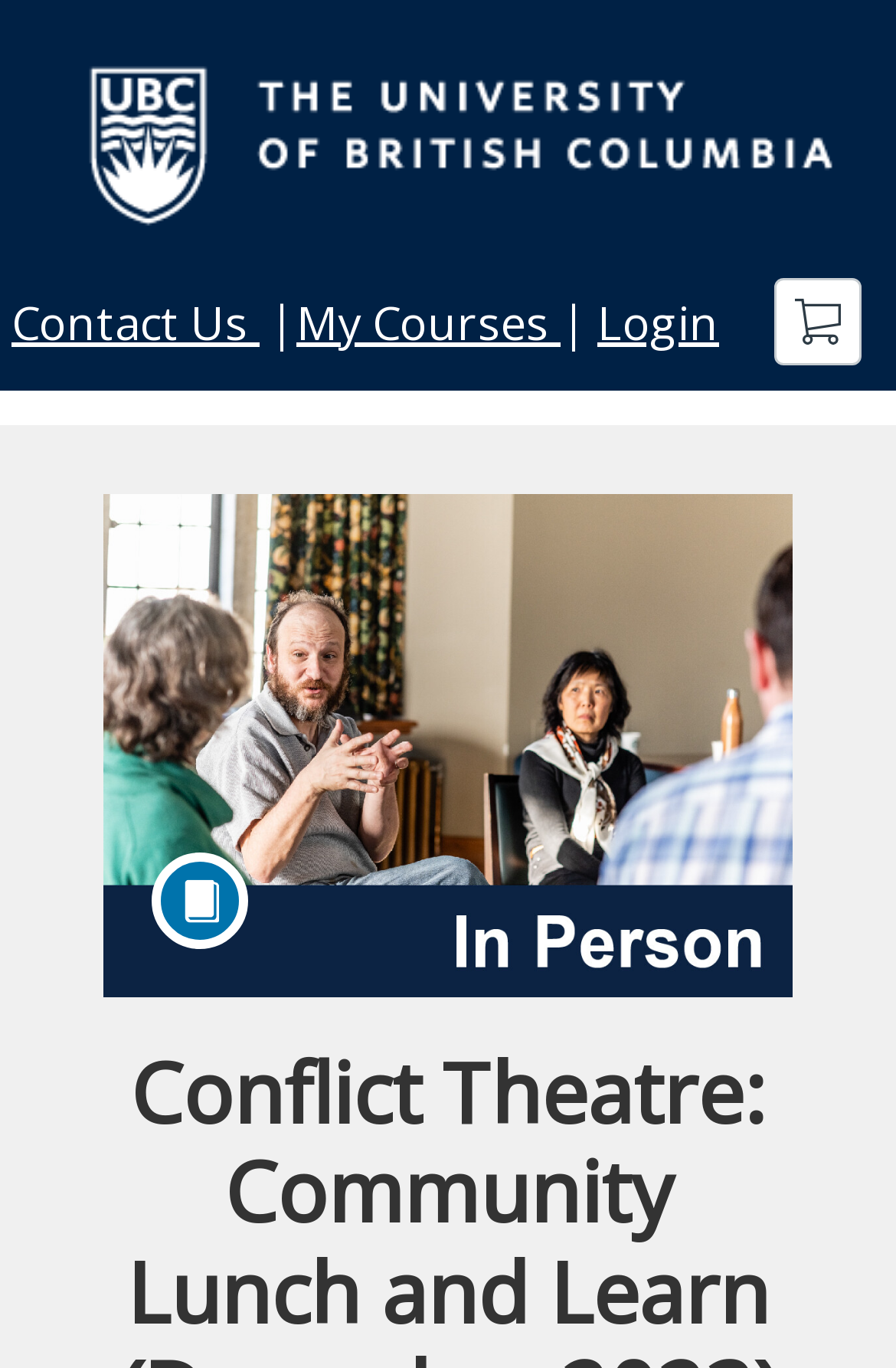Respond to the question below with a single word or phrase:
What is the first menu item?

Workplace Learning